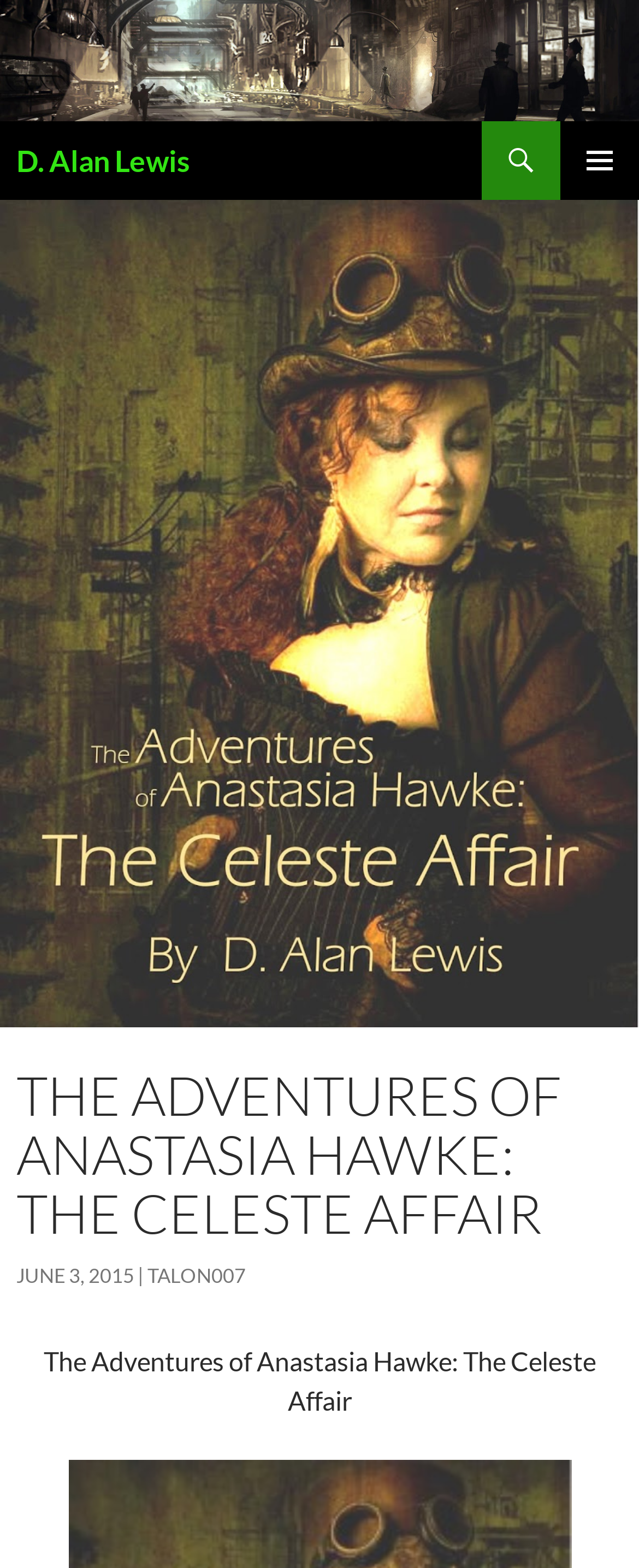Who is the author of this webpage?
Based on the image, give a one-word or short phrase answer.

D. Alan Lewis